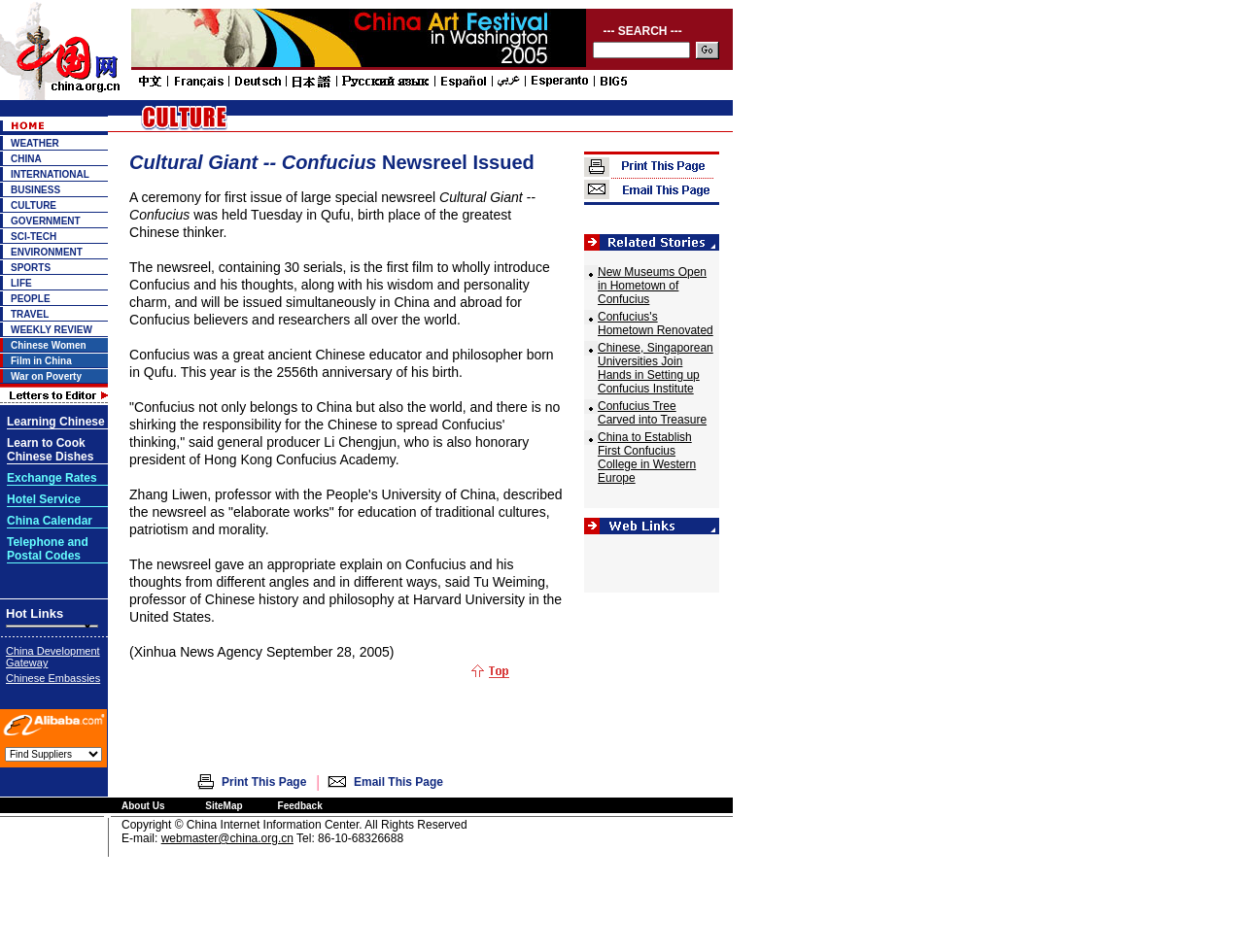How many categories are listed in the top navigation menu?
Examine the image and give a concise answer in one word or a short phrase.

12